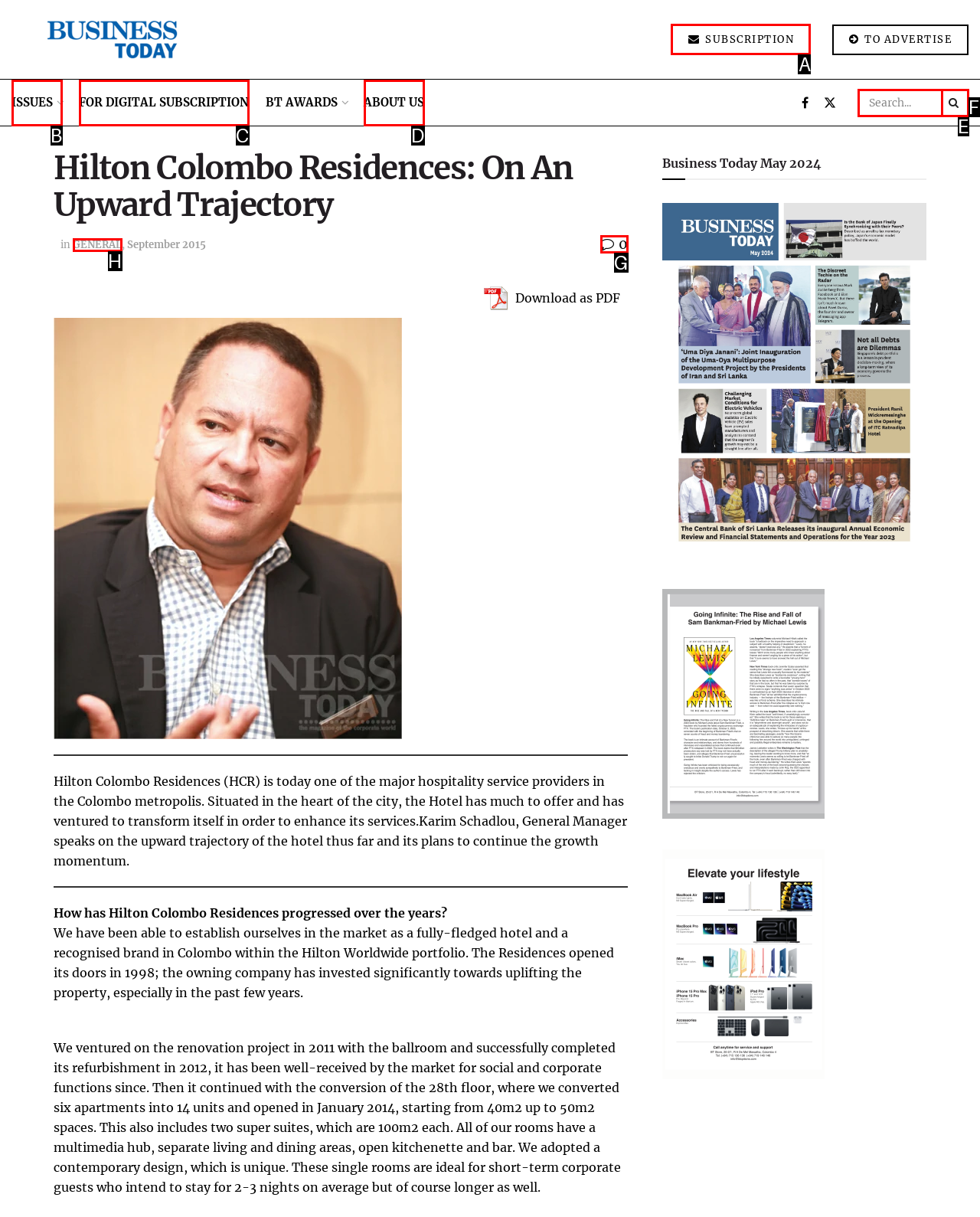Select the letter associated with the UI element you need to click to perform the following action: Subscribe
Reply with the correct letter from the options provided.

A